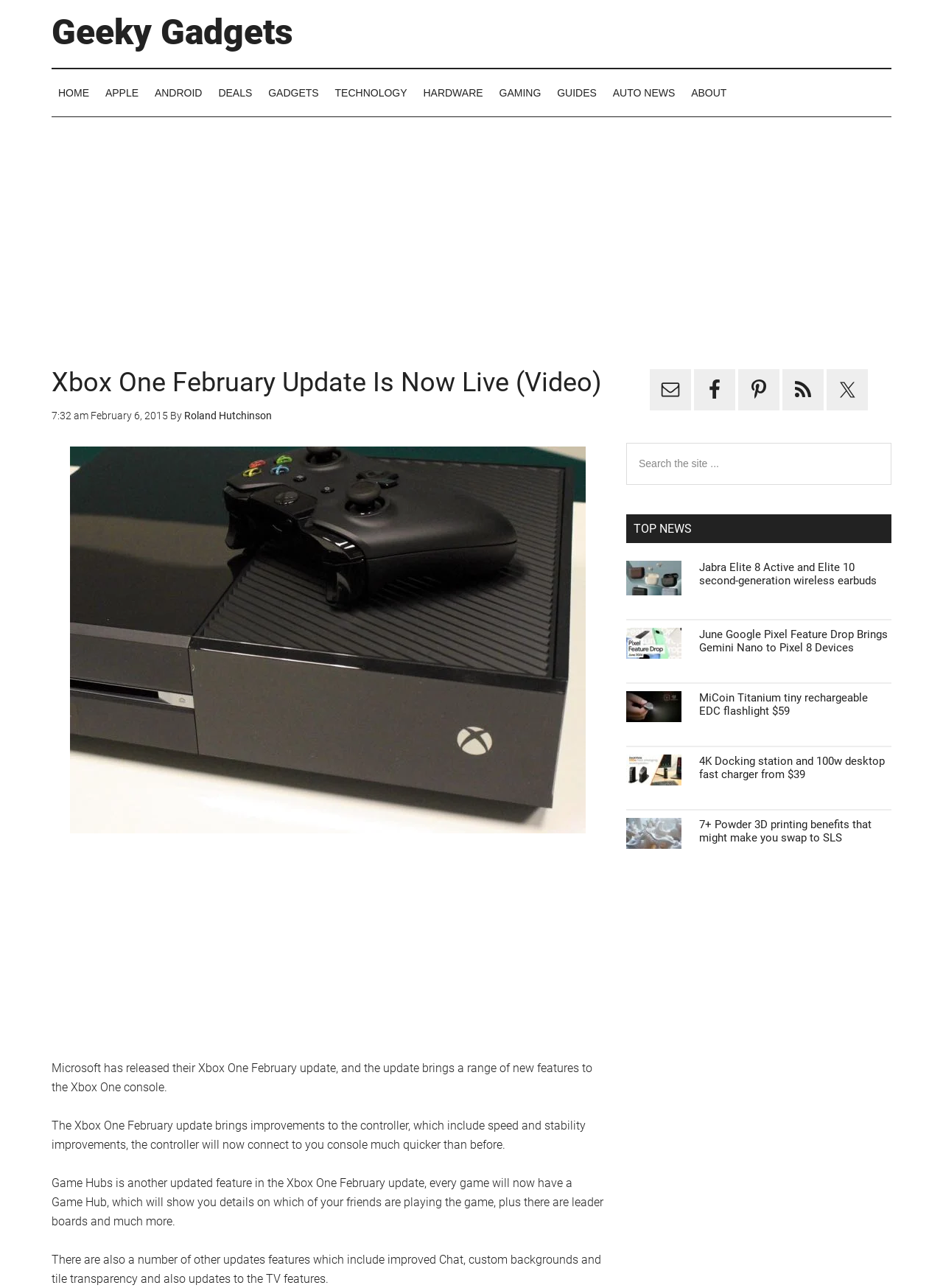Locate the bounding box coordinates of the area you need to click to fulfill this instruction: 'Click on the 'HOME' link'. The coordinates must be in the form of four float numbers ranging from 0 to 1: [left, top, right, bottom].

[0.055, 0.054, 0.102, 0.09]